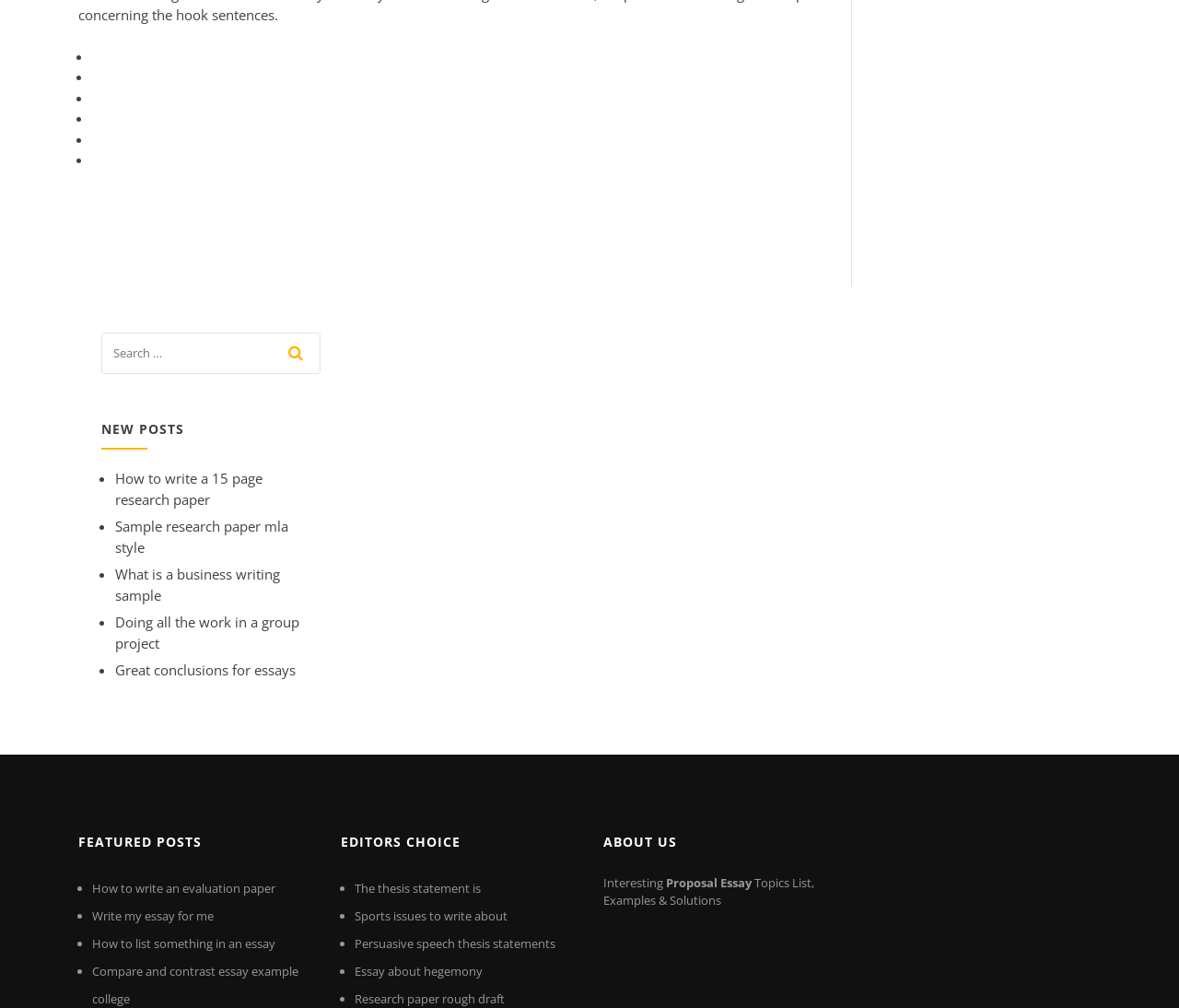Locate the bounding box coordinates of the clickable region to complete the following instruction: "know more about the website."

[0.512, 0.867, 0.691, 0.902]